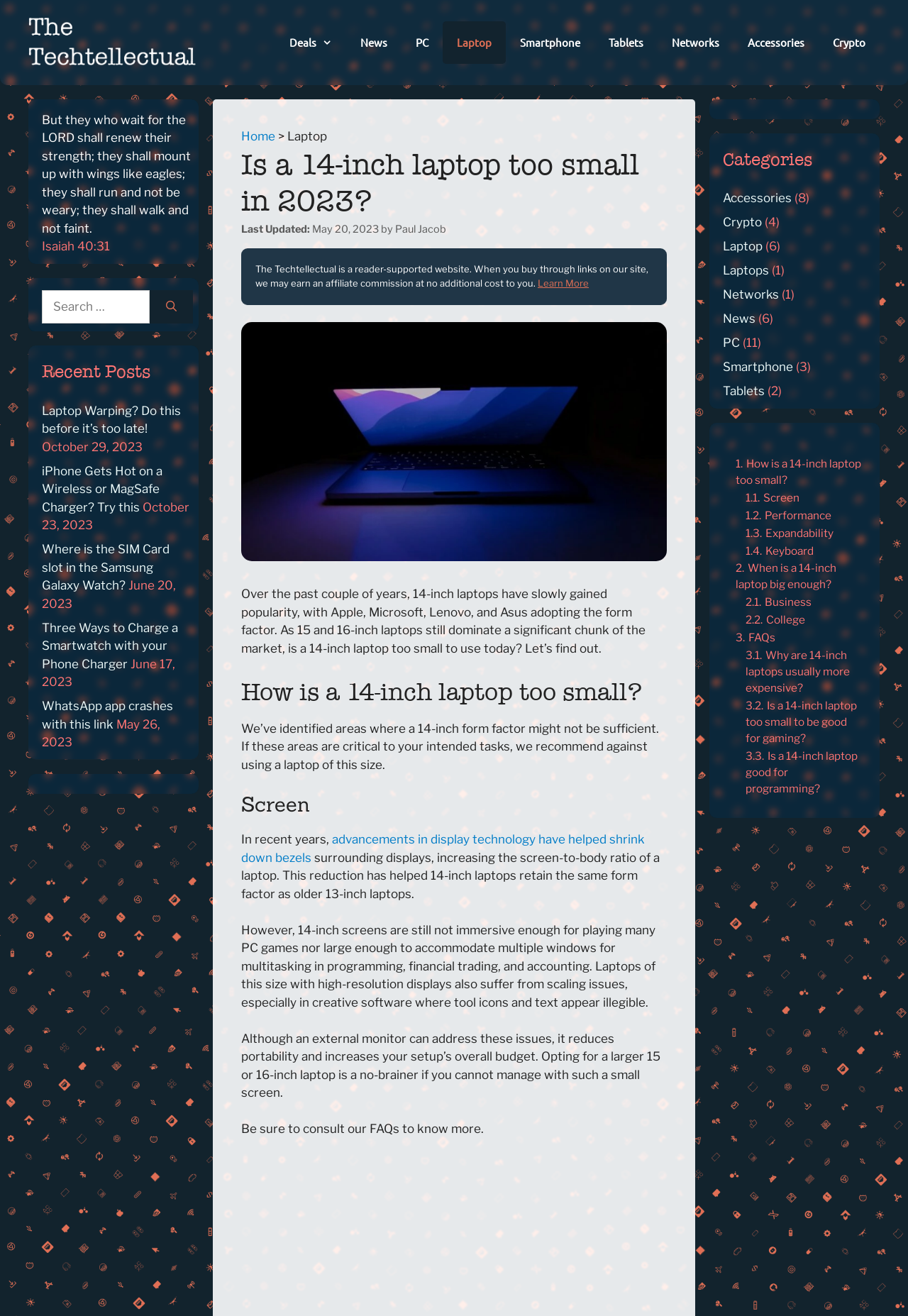Please identify the bounding box coordinates of the element's region that needs to be clicked to fulfill the following instruction: "Read the post 'Empowering Women Entrepreneurs: Ayesha Edmond Revolutionizes Digital Marketing for Health and Fitness Retreat Owners'". The bounding box coordinates should consist of four float numbers between 0 and 1, i.e., [left, top, right, bottom].

None